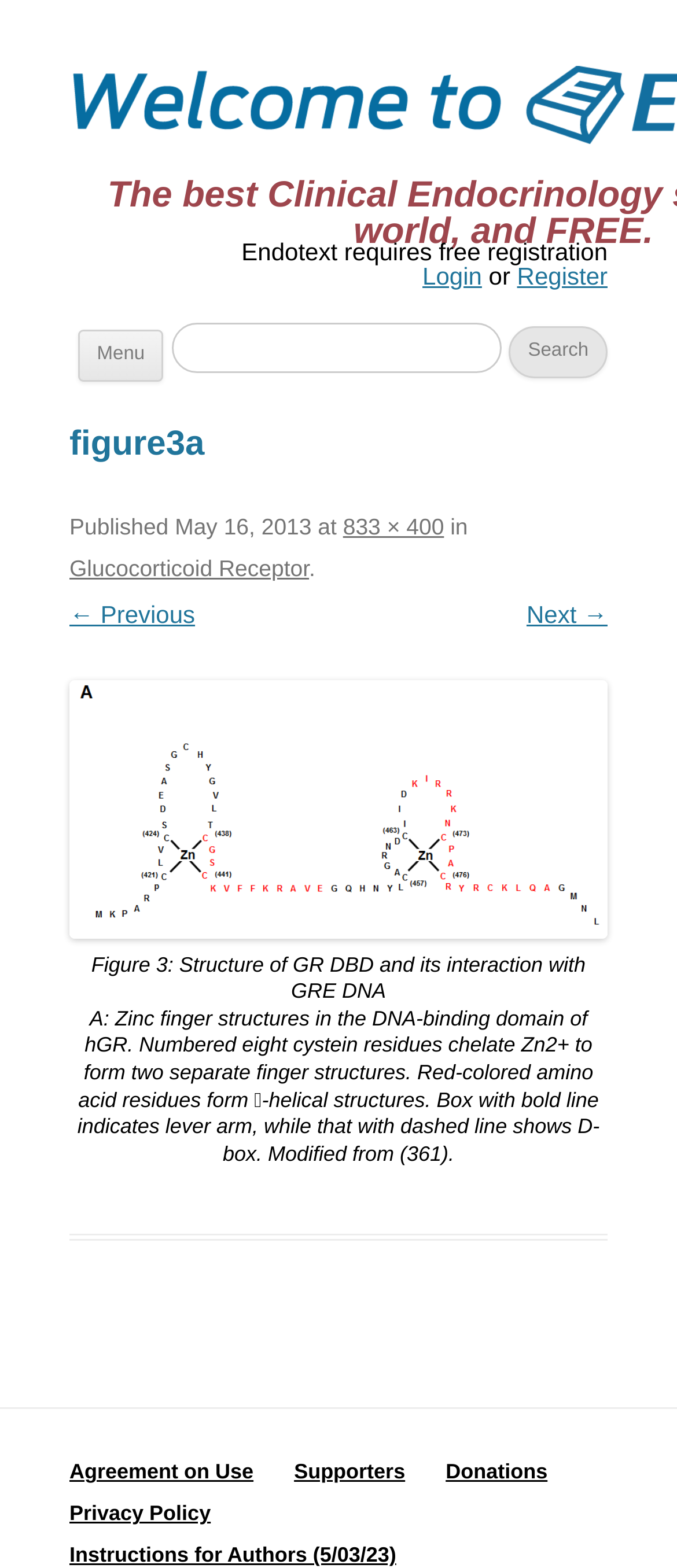Identify the bounding box coordinates of the element to click to follow this instruction: 'login'. Ensure the coordinates are four float values between 0 and 1, provided as [left, top, right, bottom].

[0.624, 0.167, 0.712, 0.185]